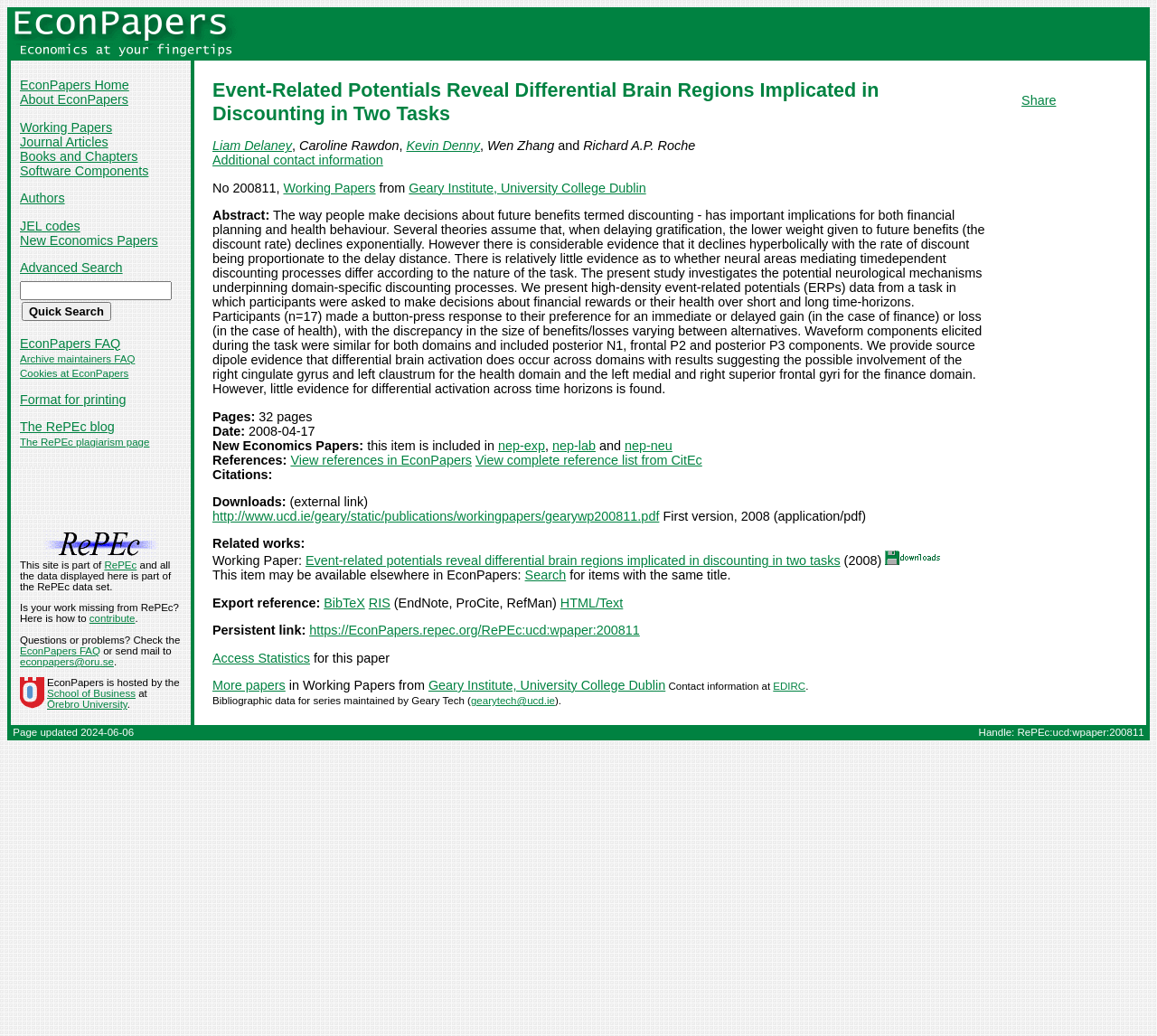Please give the bounding box coordinates of the area that should be clicked to fulfill the following instruction: "Click on the 'EconPapers' link". The coordinates should be in the format of four float numbers from 0 to 1, i.e., [left, top, right, bottom].

[0.009, 0.028, 0.205, 0.042]